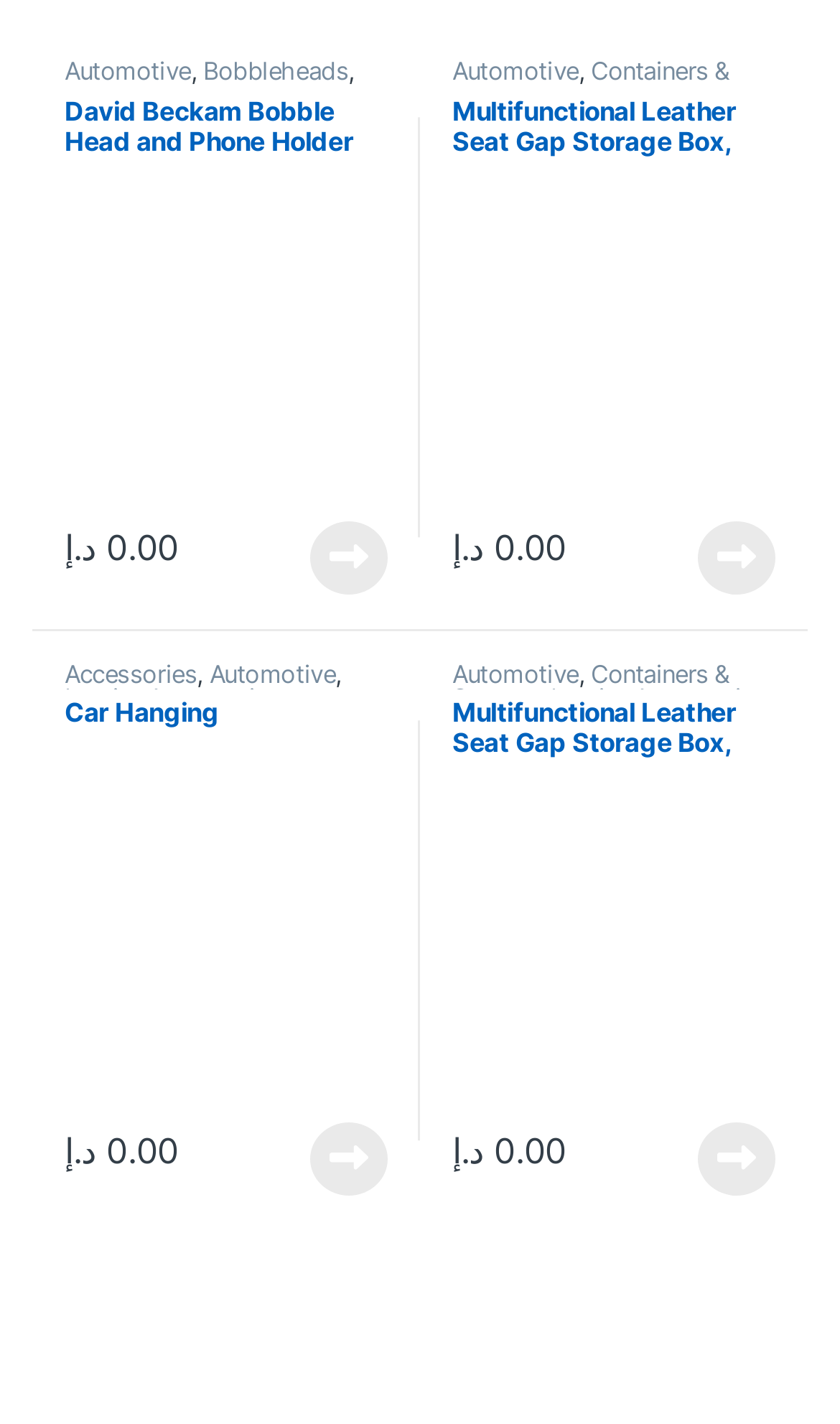Provide a single word or phrase to answer the given question: 
How many products are listed on this page?

4